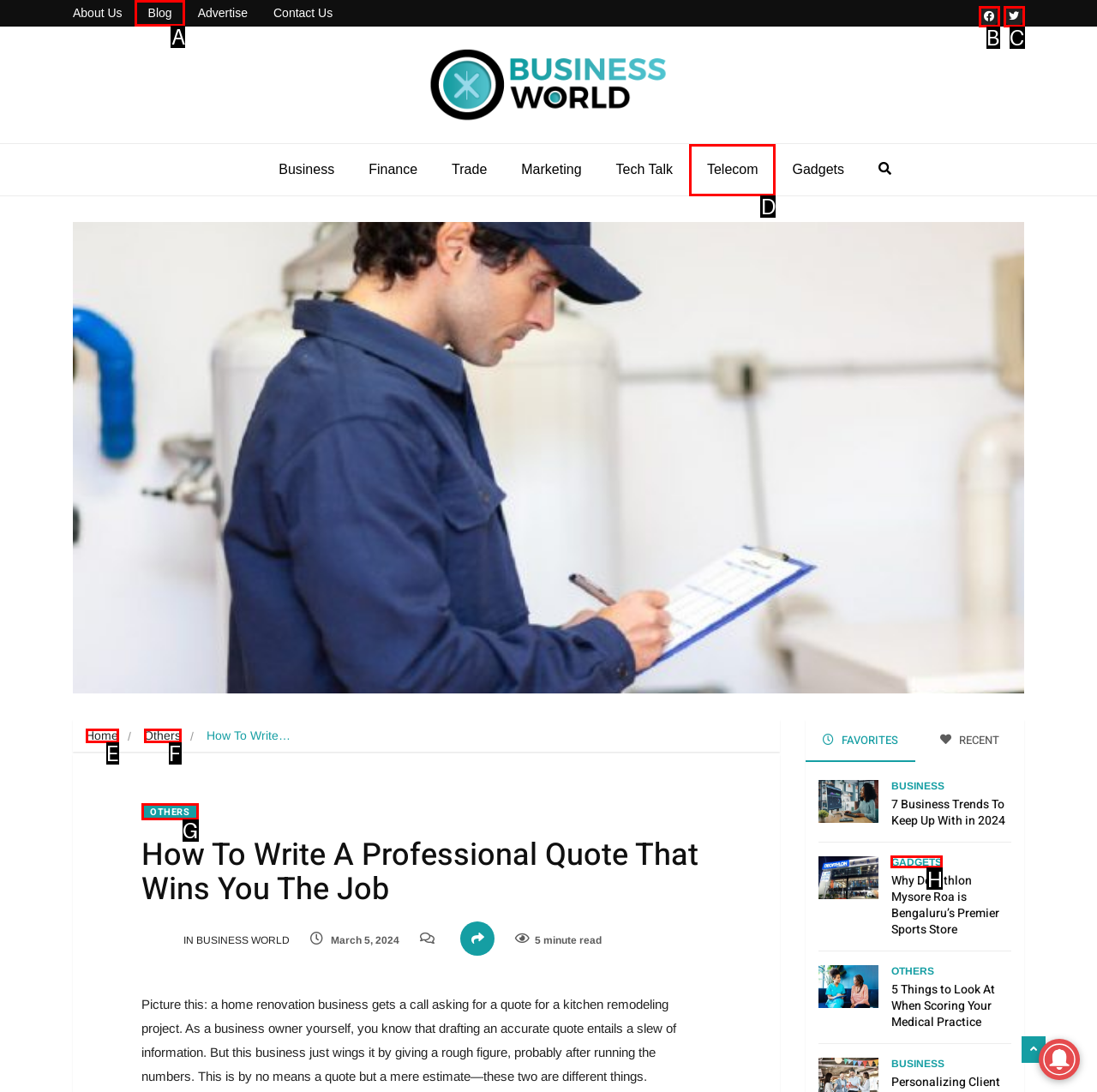Identify which HTML element should be clicked to fulfill this instruction: Click on the 'GADGETS' category Reply with the correct option's letter.

H